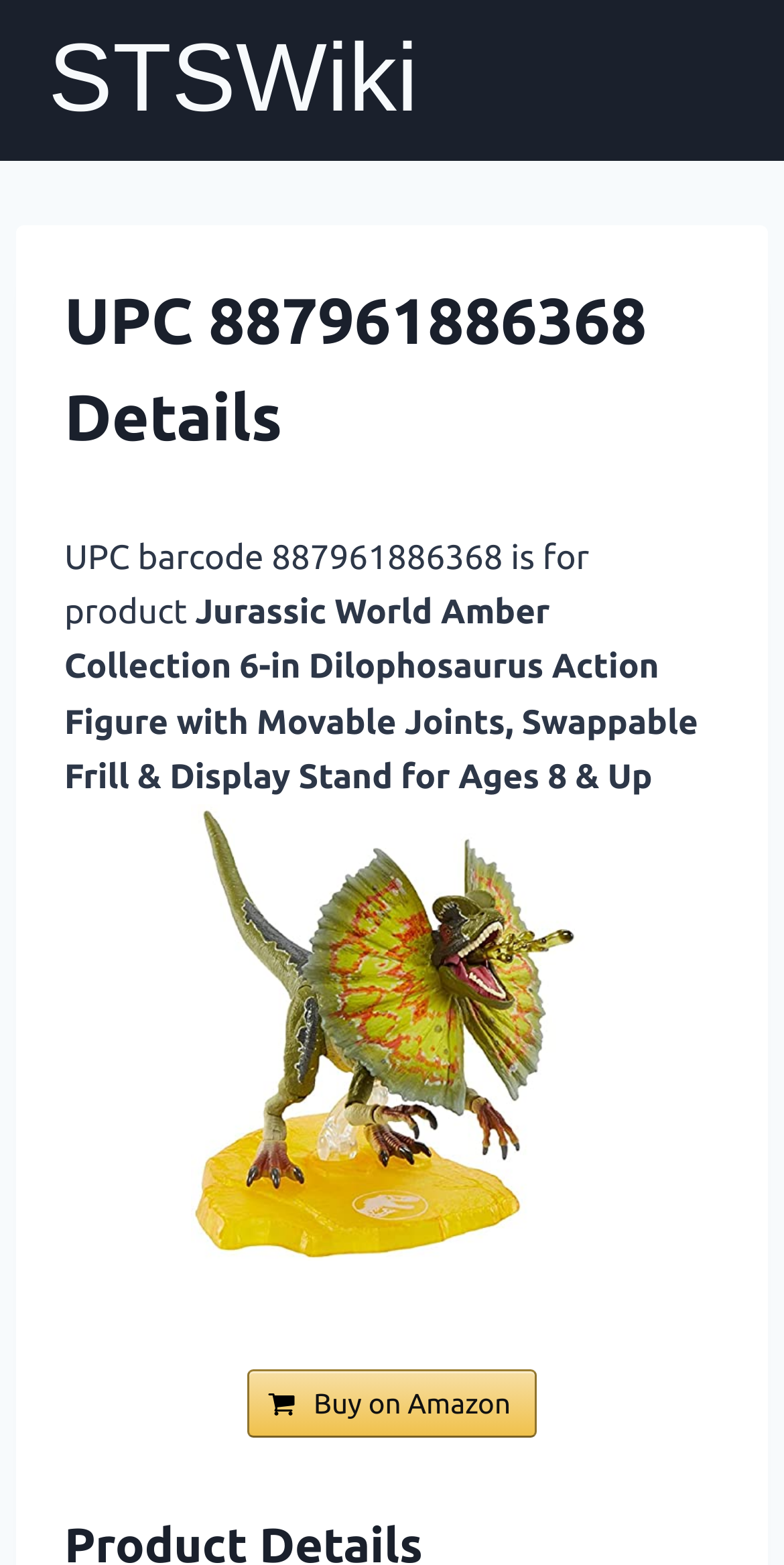Present a detailed account of what is displayed on the webpage.

The webpage is about the product information of a Jurassic World Amber Collection 6-in Dilophosaurus Action Figure with Movable Joints, Swappable Frill & Display Stand for Ages 8 & Up, which has a UPC barcode of 887961886368. 

At the top left of the page, there is a link to 'STSWiki'. Below it, there is a header section that spans almost the entire width of the page, containing the title 'UPC 887961886368 Details'. 

Under the header, there is a paragraph of text that describes the UPC barcode as being for the product. Immediately below this text, there is a longer description of the product, which is the Jurassic World Amber Collection 6-in Dilophosaurus Action Figure. 

To the right of the product description, there is an image of the product, taking up about a quarter of the page's width. 

At the bottom of the page, there is a 'Buy on Amazon' link, positioned near the center of the page.